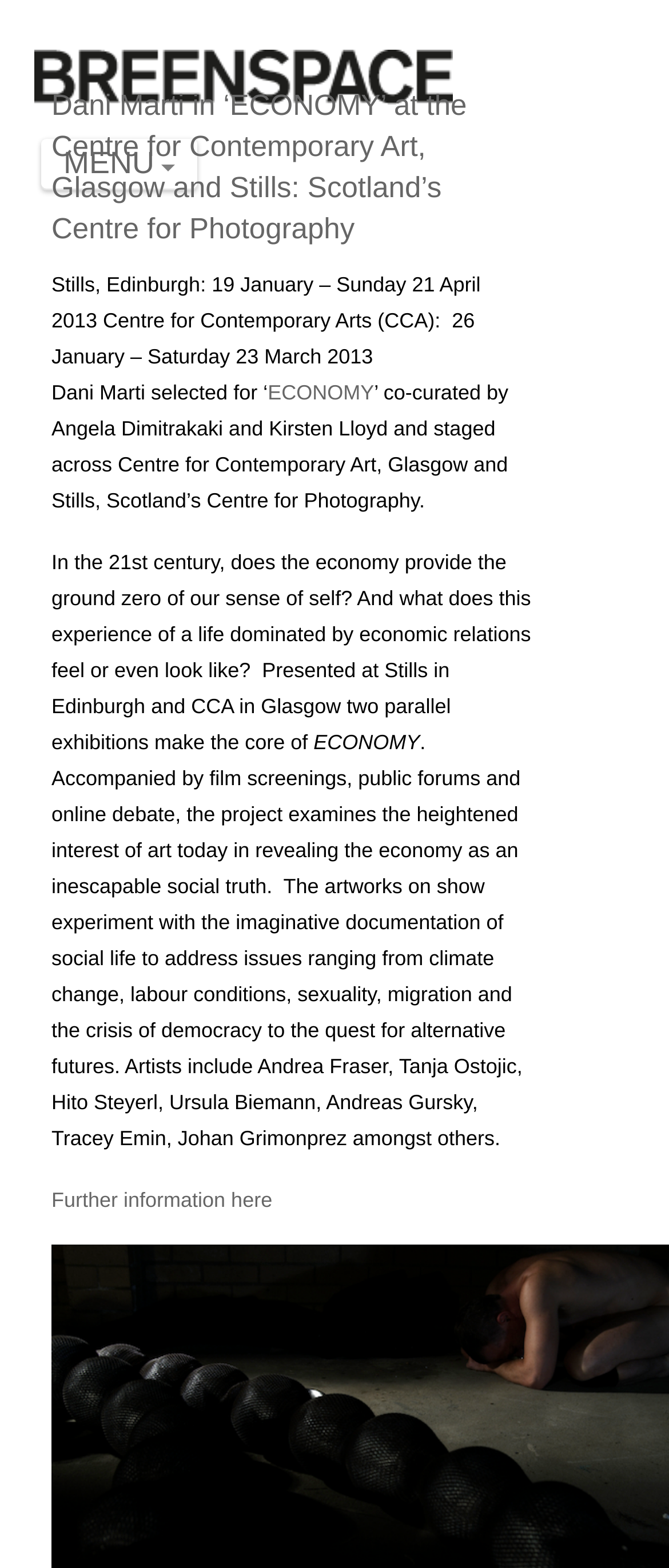Could you please study the image and provide a detailed answer to the question:
What is the name of the artist featured in the exhibition?

The question can be answered by looking at the heading element which states 'Dani Marti in ‘ECONOMY’ at the Centre for Contemporary Art, Glasgow and Stills: Scotland’s Centre for Photography'. This indicates that Dani Marti is the artist featured in the exhibition.